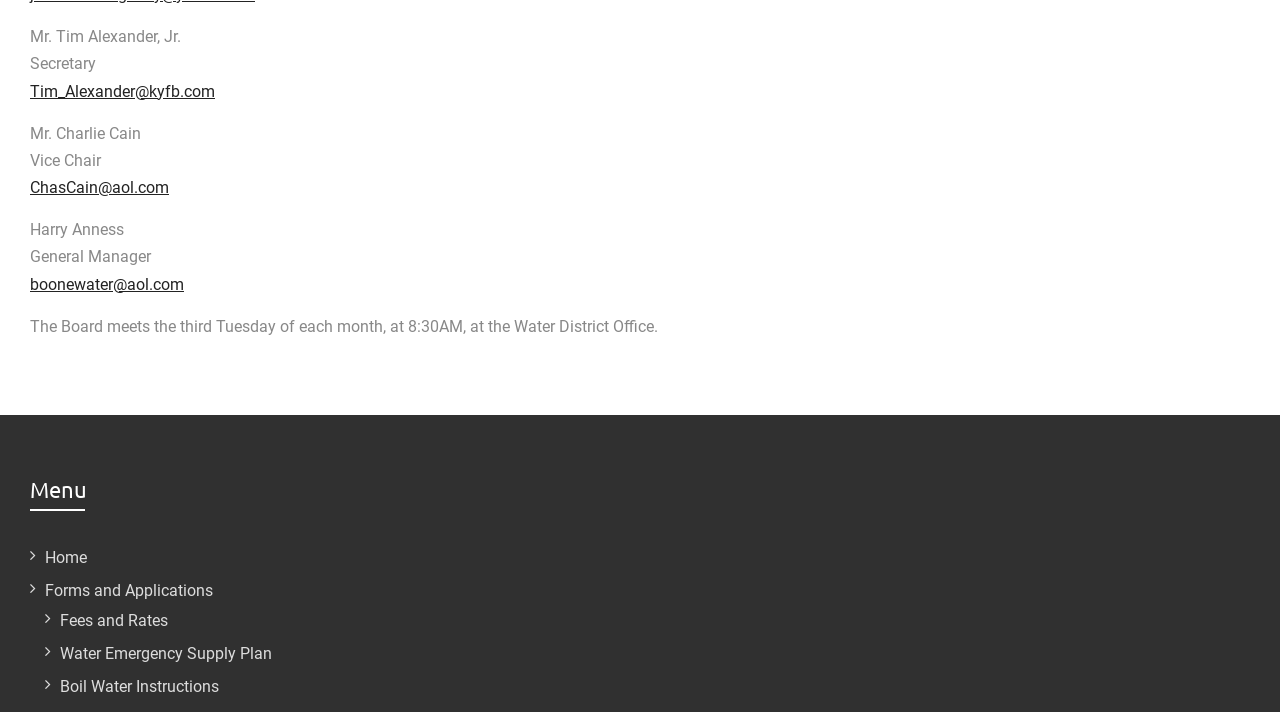What is the position of Harry Anness?
Look at the screenshot and respond with one word or a short phrase.

General Manager